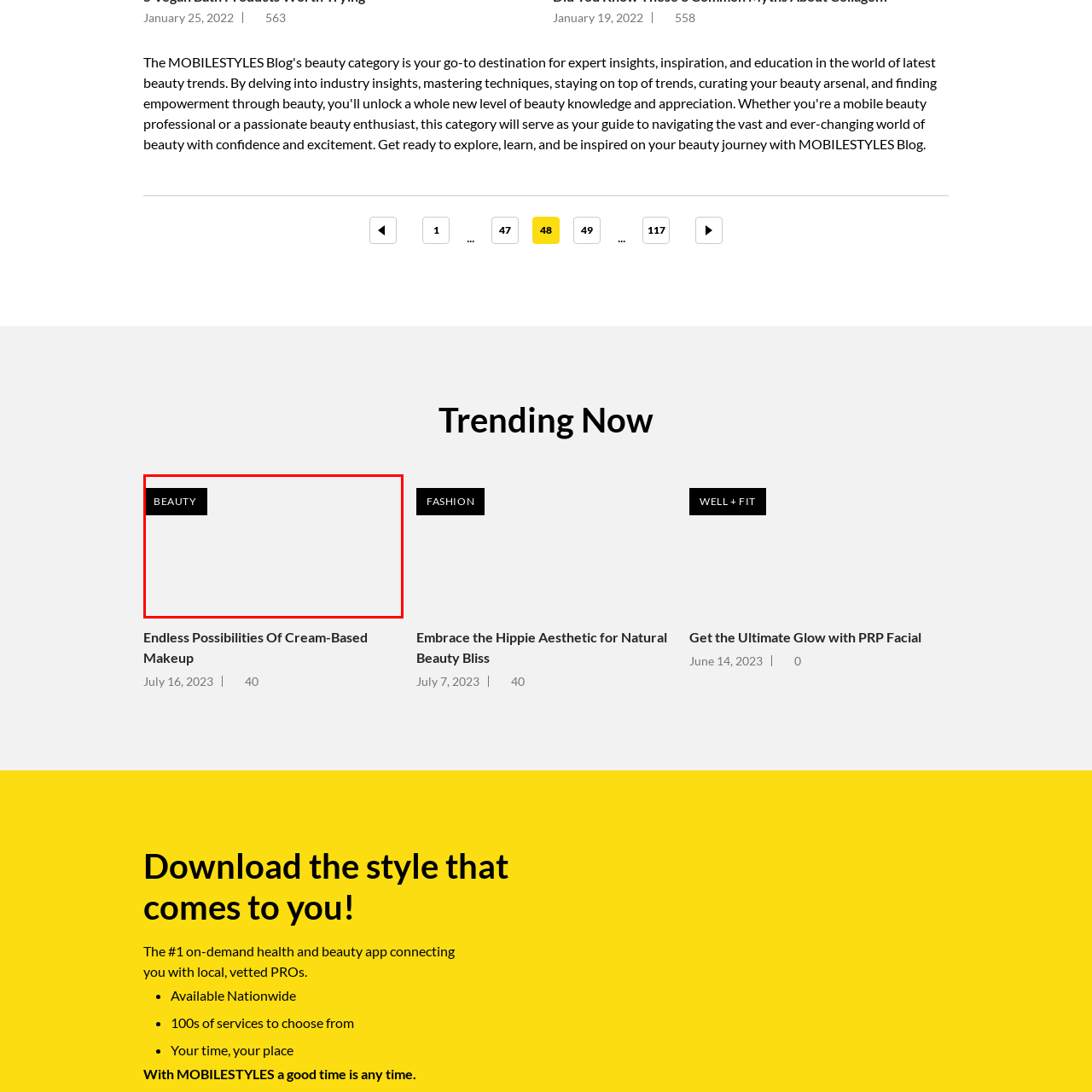Direct your attention to the image within the red boundary and answer the question with a single word or phrase:
What is the title of the content area?

Trending Now